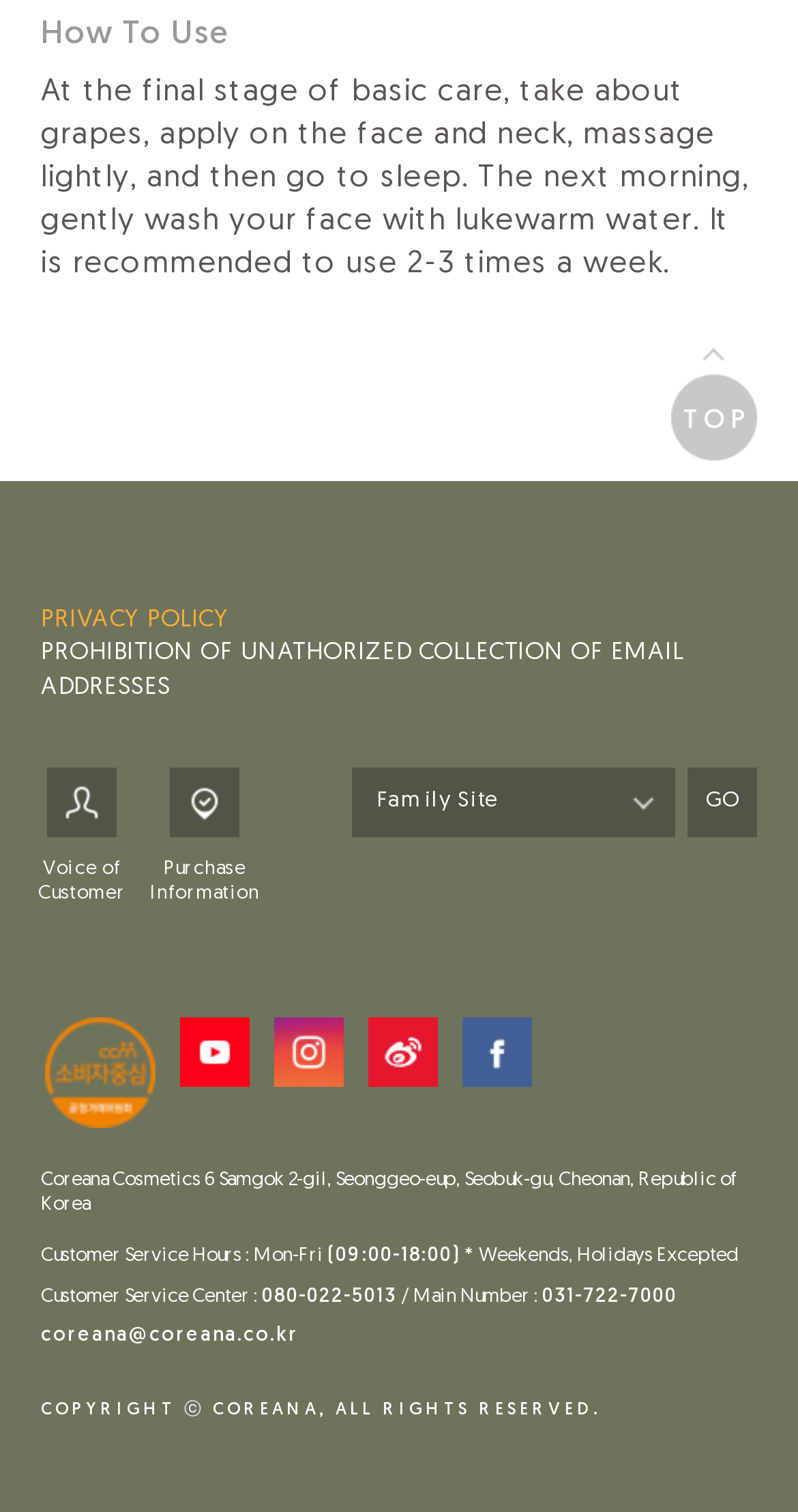Extract the bounding box coordinates of the UI element described by: "Voice of Customer". The coordinates should include four float numbers ranging from 0 to 1, e.g., [left, top, right, bottom].

[0.026, 0.508, 0.179, 0.598]